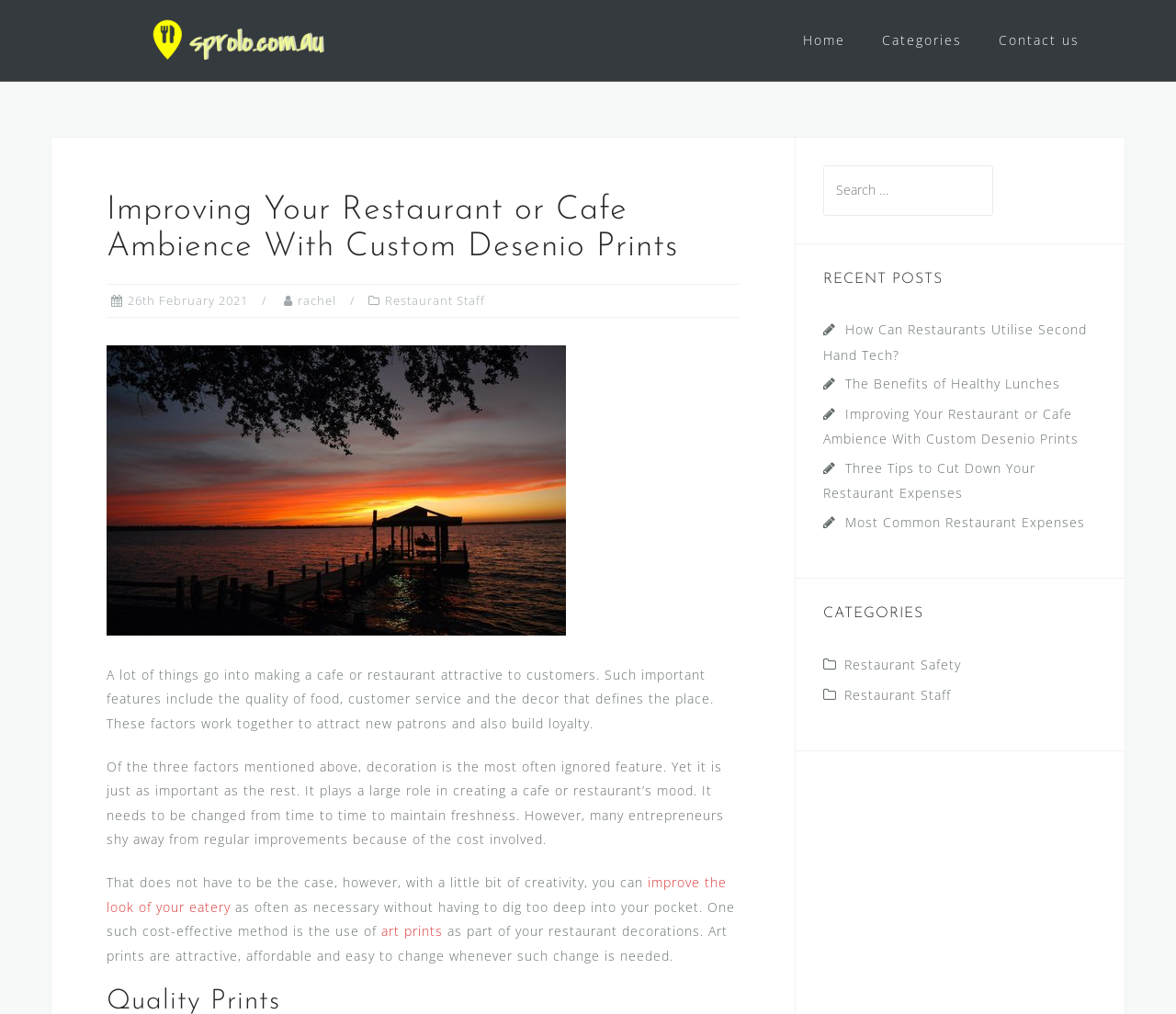Create an elaborate caption for the webpage.

The webpage is about improving the ambiance of a restaurant or cafe with custom Desenio prints. At the top, there is a navigation menu with links to "Home", "Categories", and "Contact us". Below the navigation menu, there is a header section with the title "Improving Your Restaurant or Cafe Ambience With Custom Desenio Prints" and a link to the date "26th February 2021" and the author "rachel". 

The main content of the webpage is divided into several paragraphs of text, which discuss the importance of decoration in creating a cafe or restaurant's mood and how it can be improved with custom art prints. There are also links to related topics, such as "improve the look of your eatery" and "art prints", scattered throughout the text.

On the right side of the webpage, there is a complementary section with a search bar and a list of recent posts, including links to articles such as "How Can Restaurants Utilise Second Hand Tech?" and "The Benefits of Healthy Lunches". Below the recent posts, there is a list of categories, including "Restaurant Safety" and "Restaurant Staff".